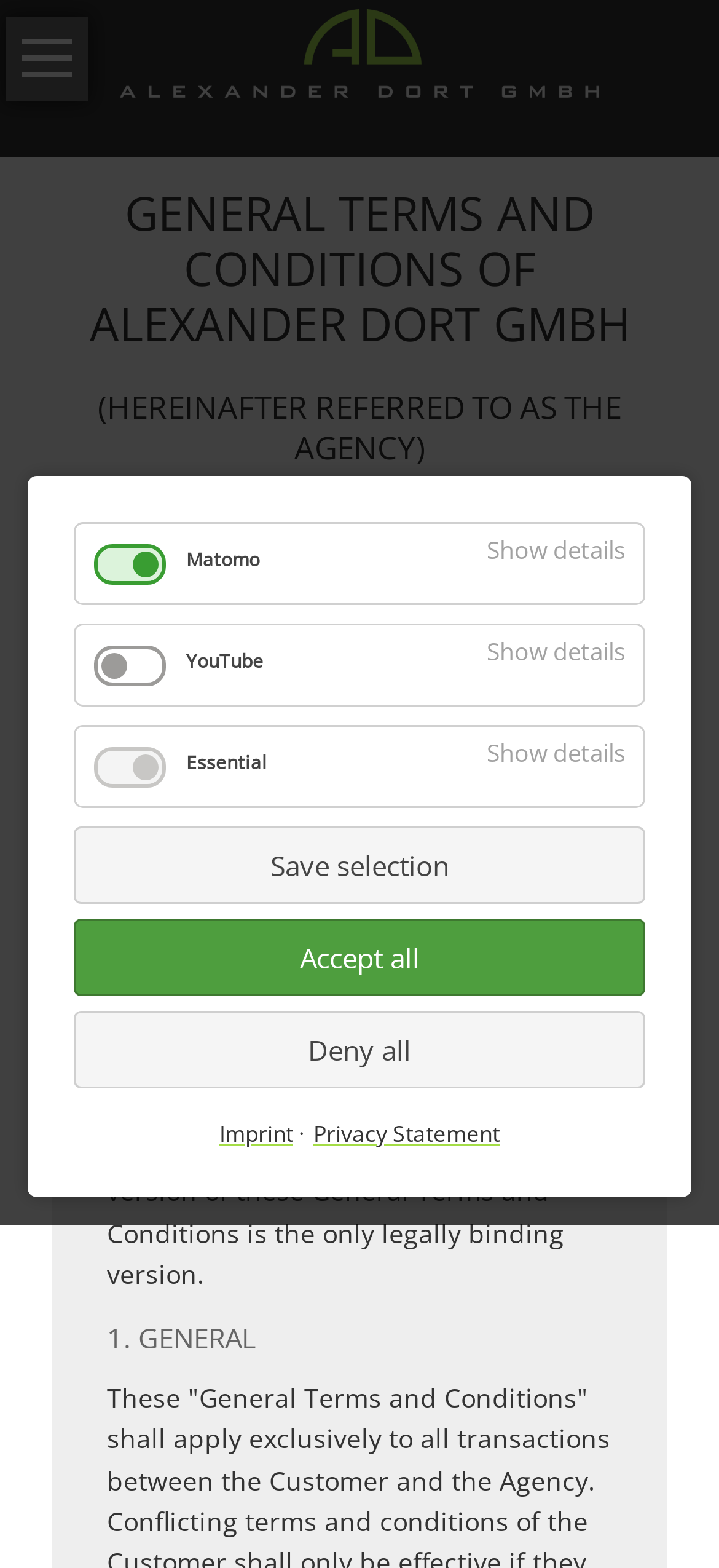Please answer the following question using a single word or phrase: 
What is the purpose of the 'Save selection' button?

To save cookie preferences